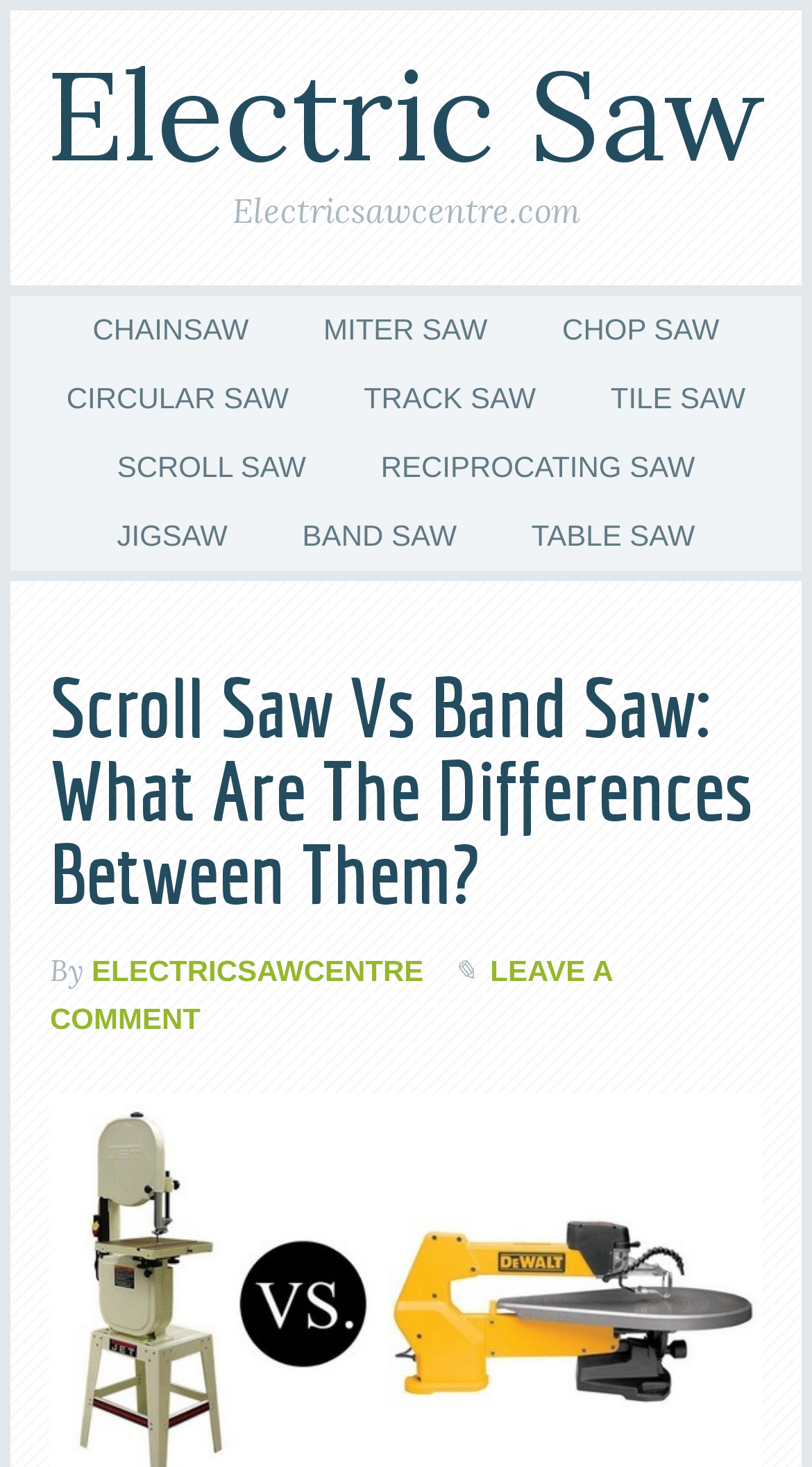Summarize the webpage comprehensively, mentioning all visible components.

The webpage is about scroll saw archives, specifically focusing on electric saws. At the top, there is a link to "Electric Saw" and a static text "Electricsawcentre.com". Below this, there is a secondary navigation menu with 9 links to different types of saws, including chainsaw, miter saw, and scroll saw, arranged horizontally across the page.

Further down, there is a main content section with a header that spans almost the entire width of the page. The header contains a heading that reads "Scroll Saw Vs Band Saw: What Are The Differences Between Them?" with a link to the same title below it. To the right of the heading, there is a static text "By" followed by a link to "ELECTRICSAWCENTRE". At the bottom of this section, there is a link to "LEAVE A COMMENT".